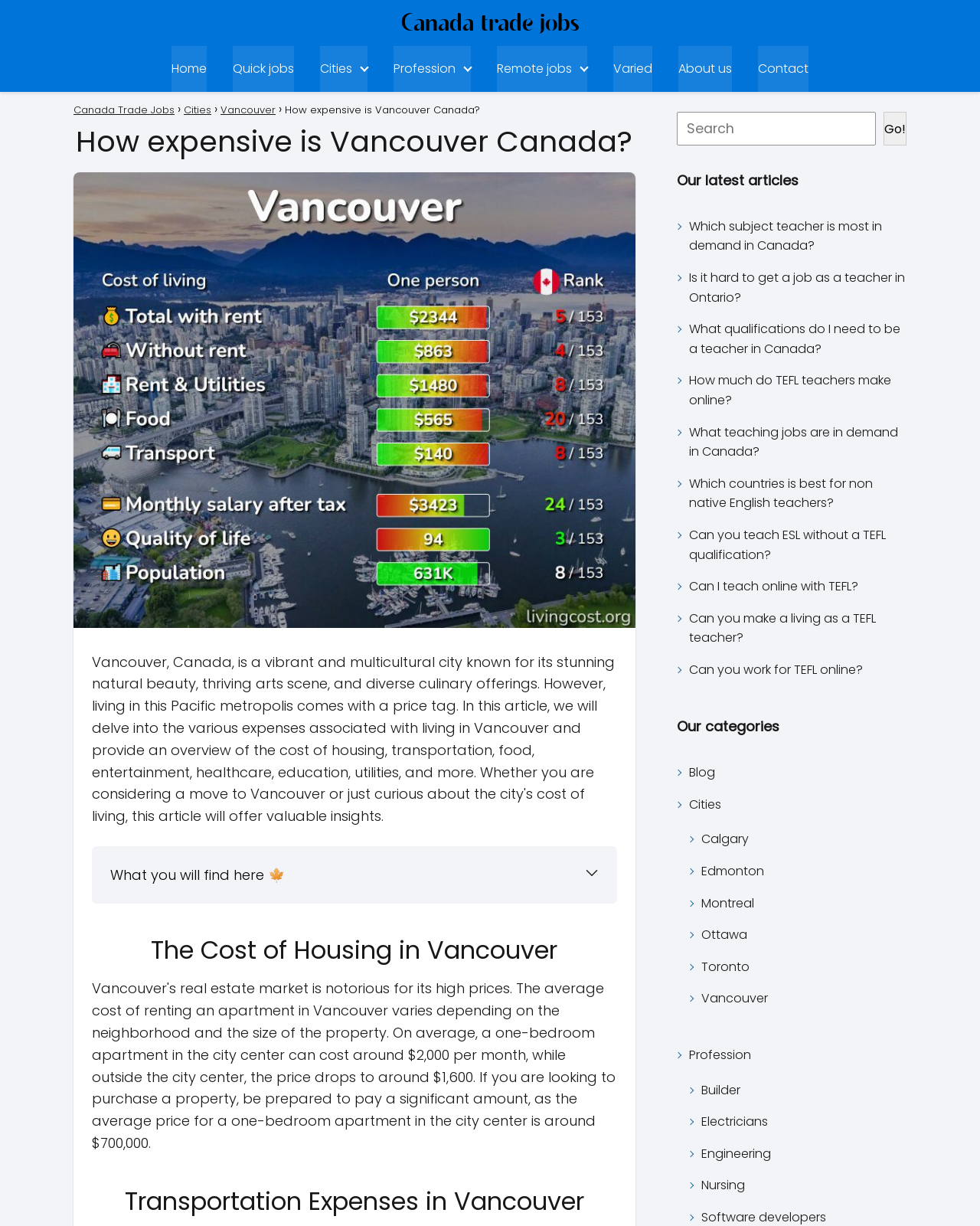Determine the webpage's heading and output its text content.

How expensive is Vancouver Canada?